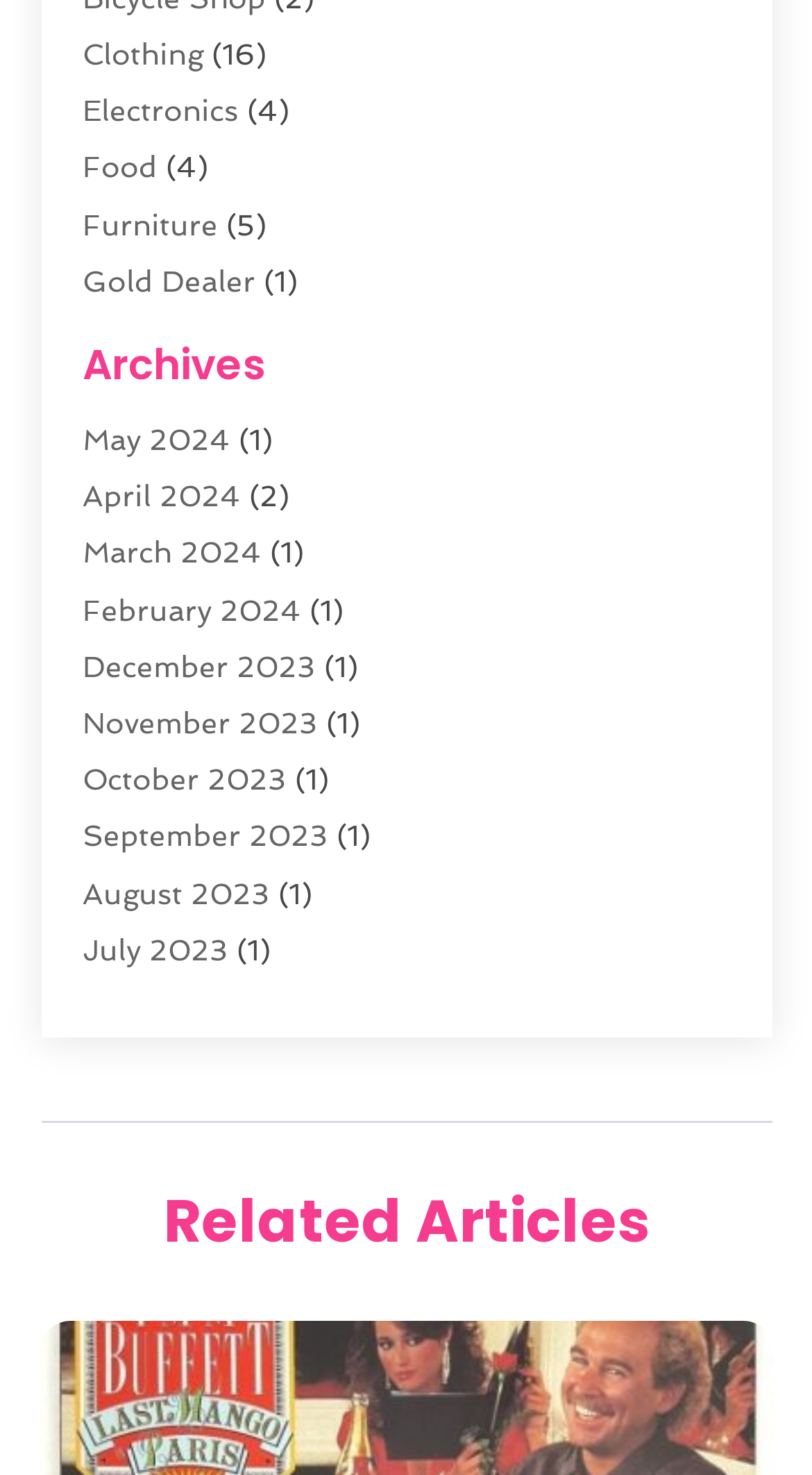What is the category with the most items?
Answer the question with detailed information derived from the image.

I looked at the categories listed on the webpage and found that 'Shopping' has the most items, indicated by the static text '(105)' next to the link 'Shopping'.